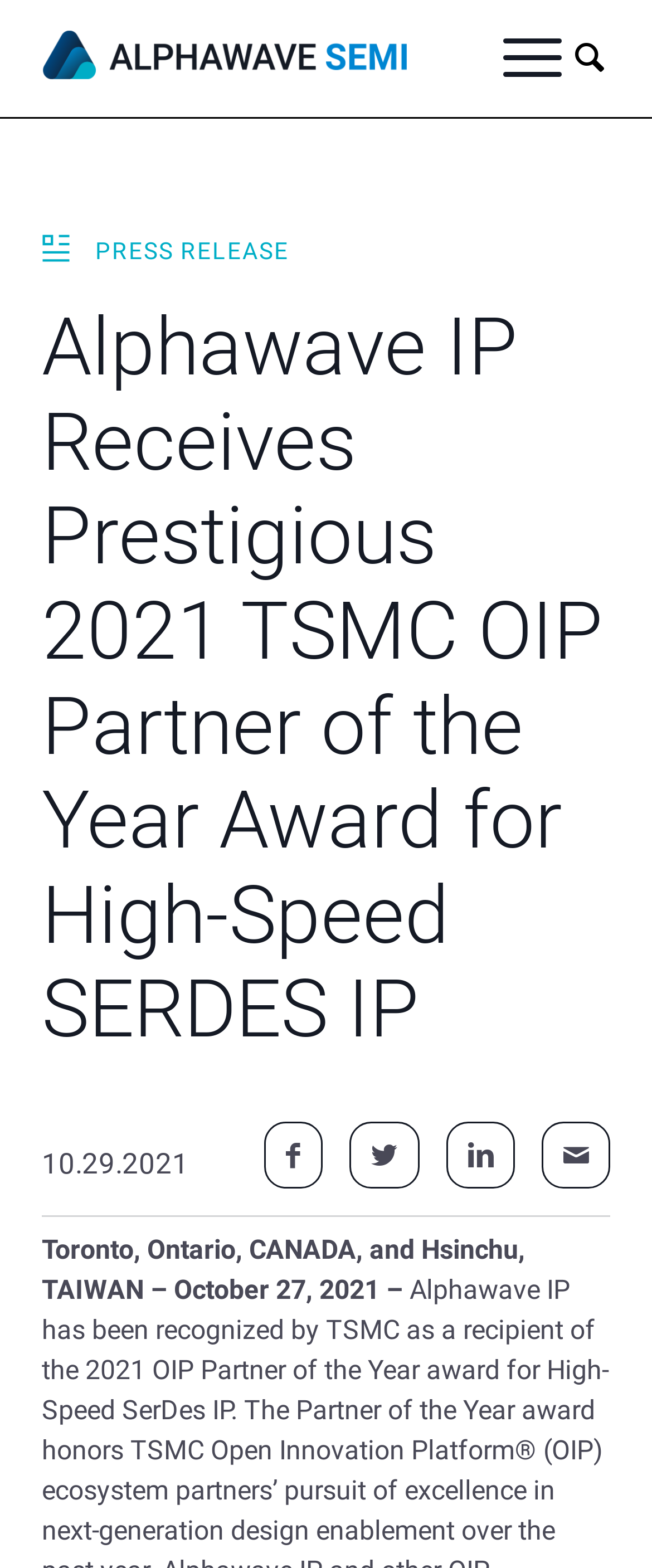Using the provided element description "Share by Mail", determine the bounding box coordinates of the UI element.

[0.833, 0.716, 0.933, 0.757]